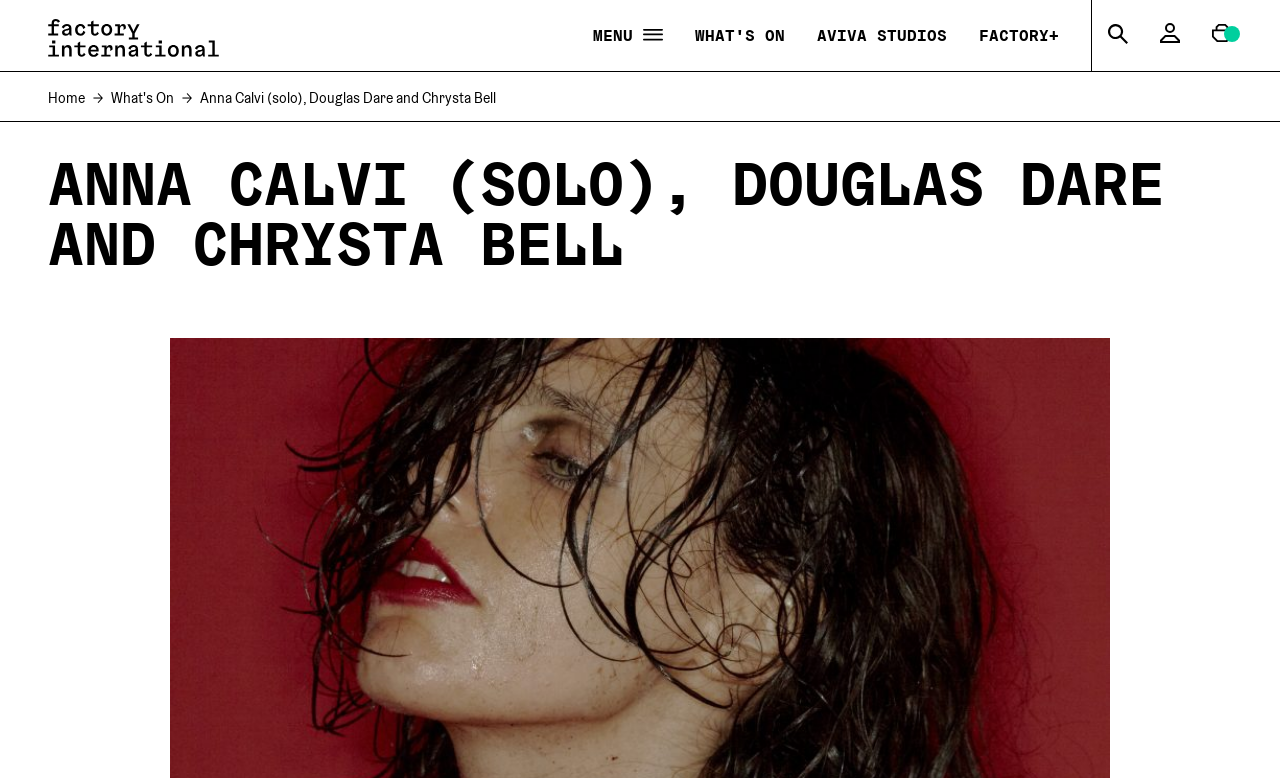Respond to the following question with a brief word or phrase:
What is the logo on the top left corner?

Factory International Logo